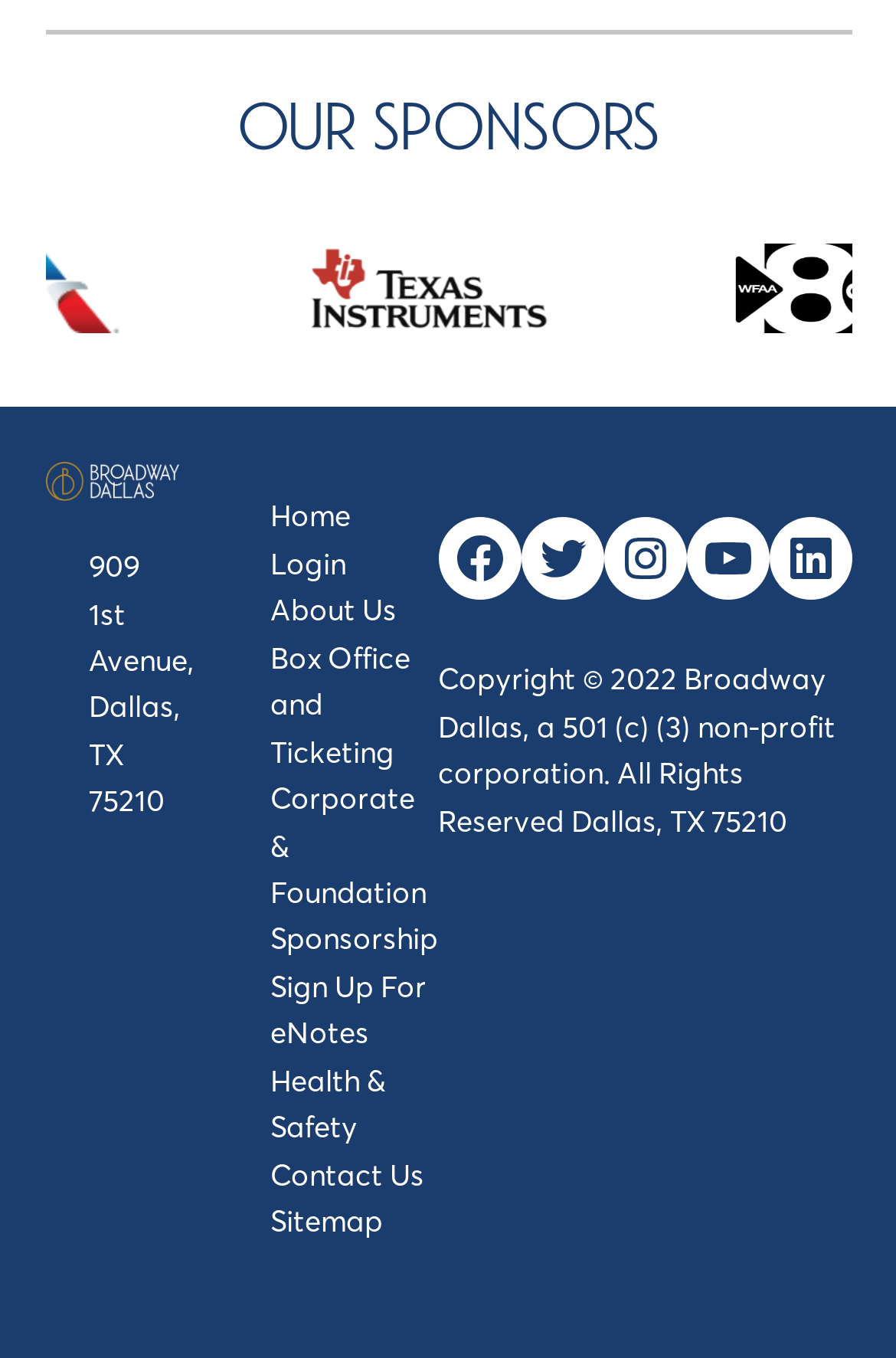Determine the bounding box coordinates for the area you should click to complete the following instruction: "Contact Us".

[0.301, 0.851, 0.473, 0.878]